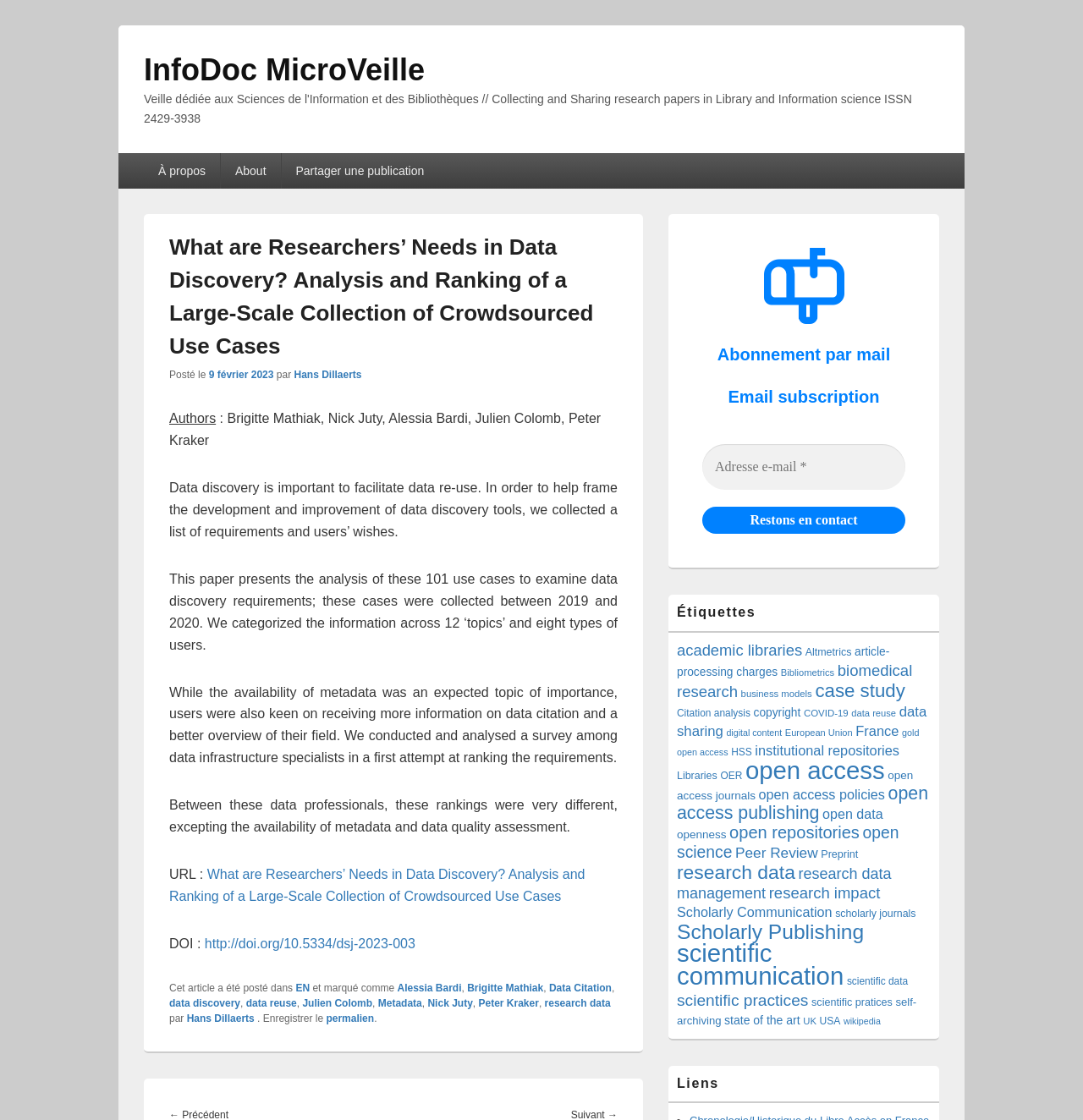Who are the authors of the article?
From the details in the image, answer the question comprehensively.

I found the authors of the article by looking at the 'Authors' section, which is located below the main heading. The authors are listed as 'Brigitte Mathiak, Nick Juty, Alessia Bardi, Julien Colomb, Peter Kraker'.